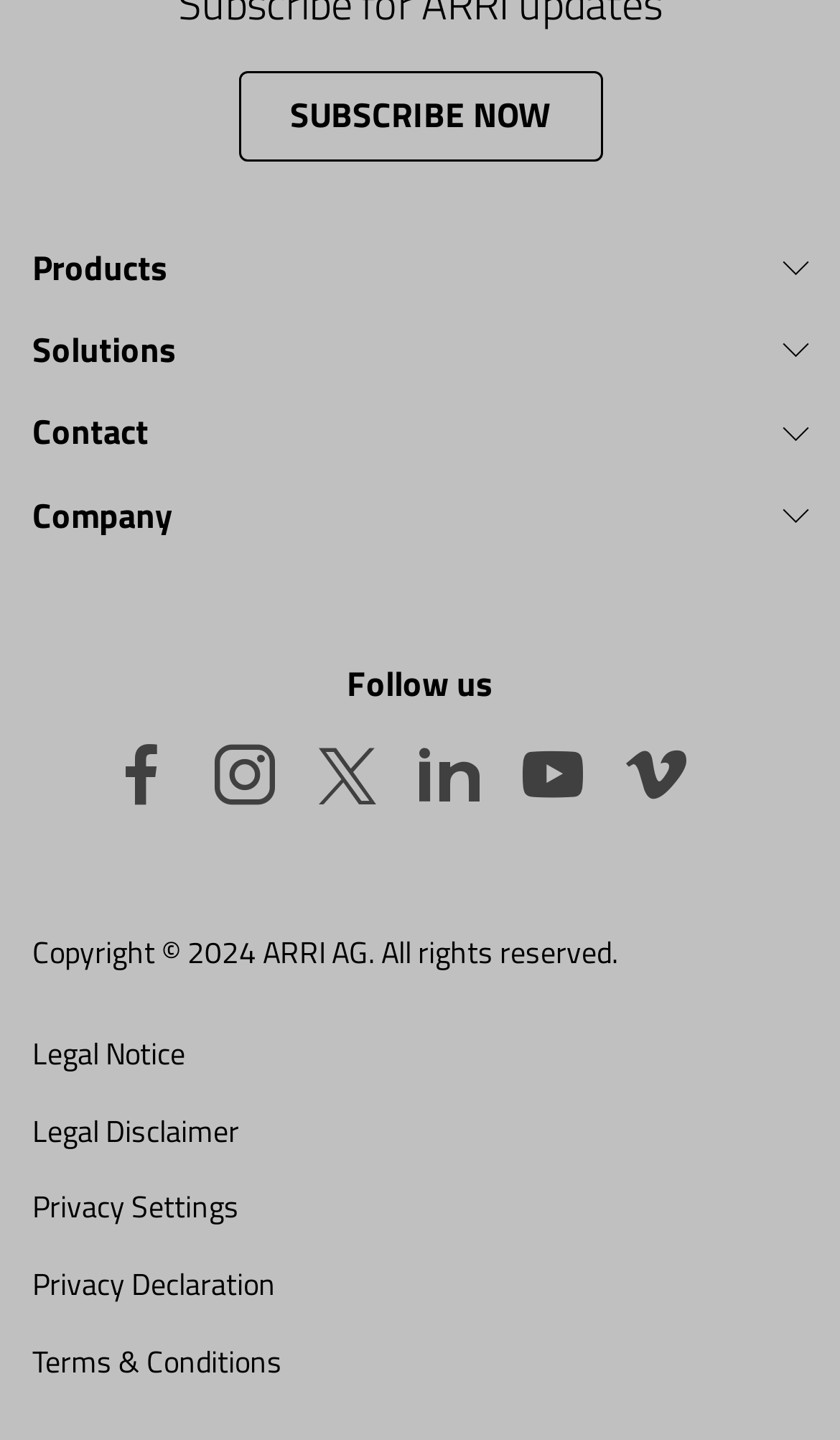Pinpoint the bounding box coordinates of the clickable area necessary to execute the following instruction: "Explore ALEXA 35 products". The coordinates should be given as four float numbers between 0 and 1, namely [left, top, right, bottom].

[0.038, 0.214, 0.962, 0.267]